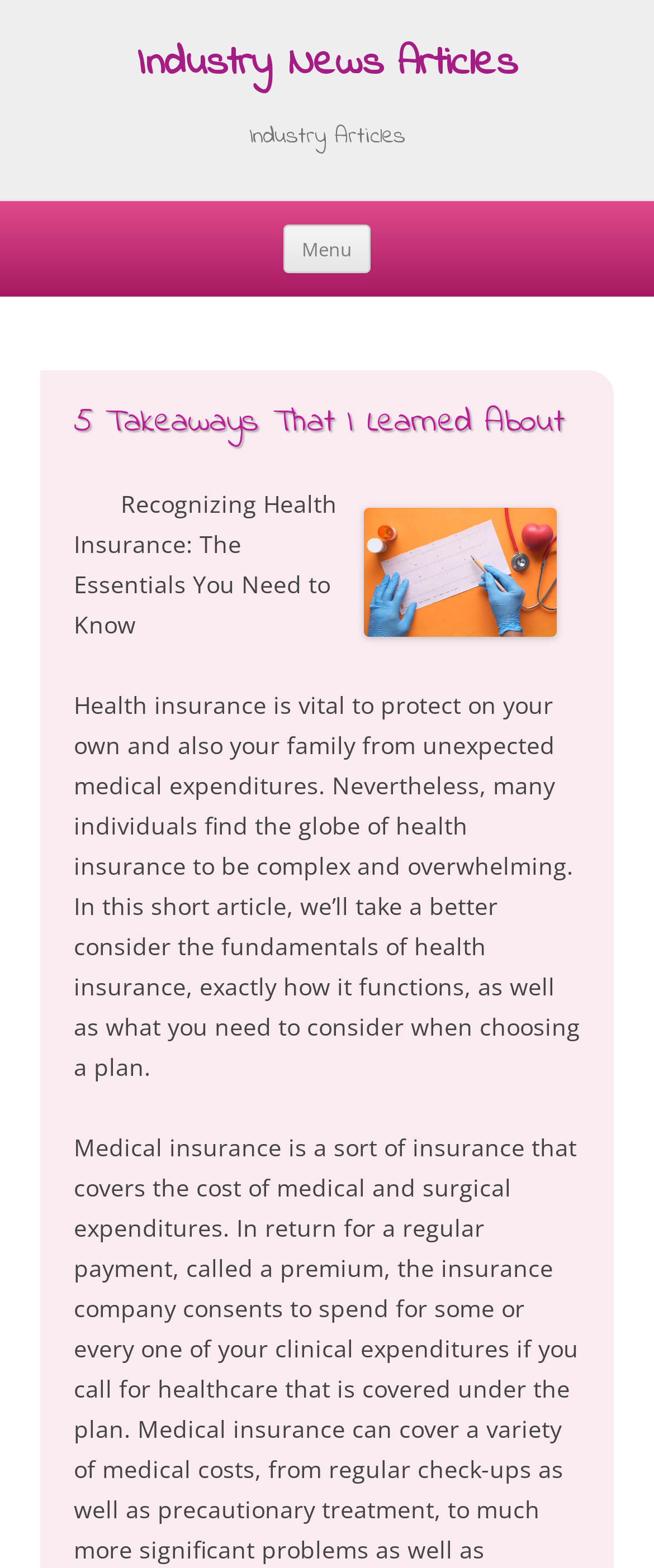Using the element description: "Initial Visit", determine the bounding box coordinates for the specified UI element. The coordinates should be four float numbers between 0 and 1, [left, top, right, bottom].

None